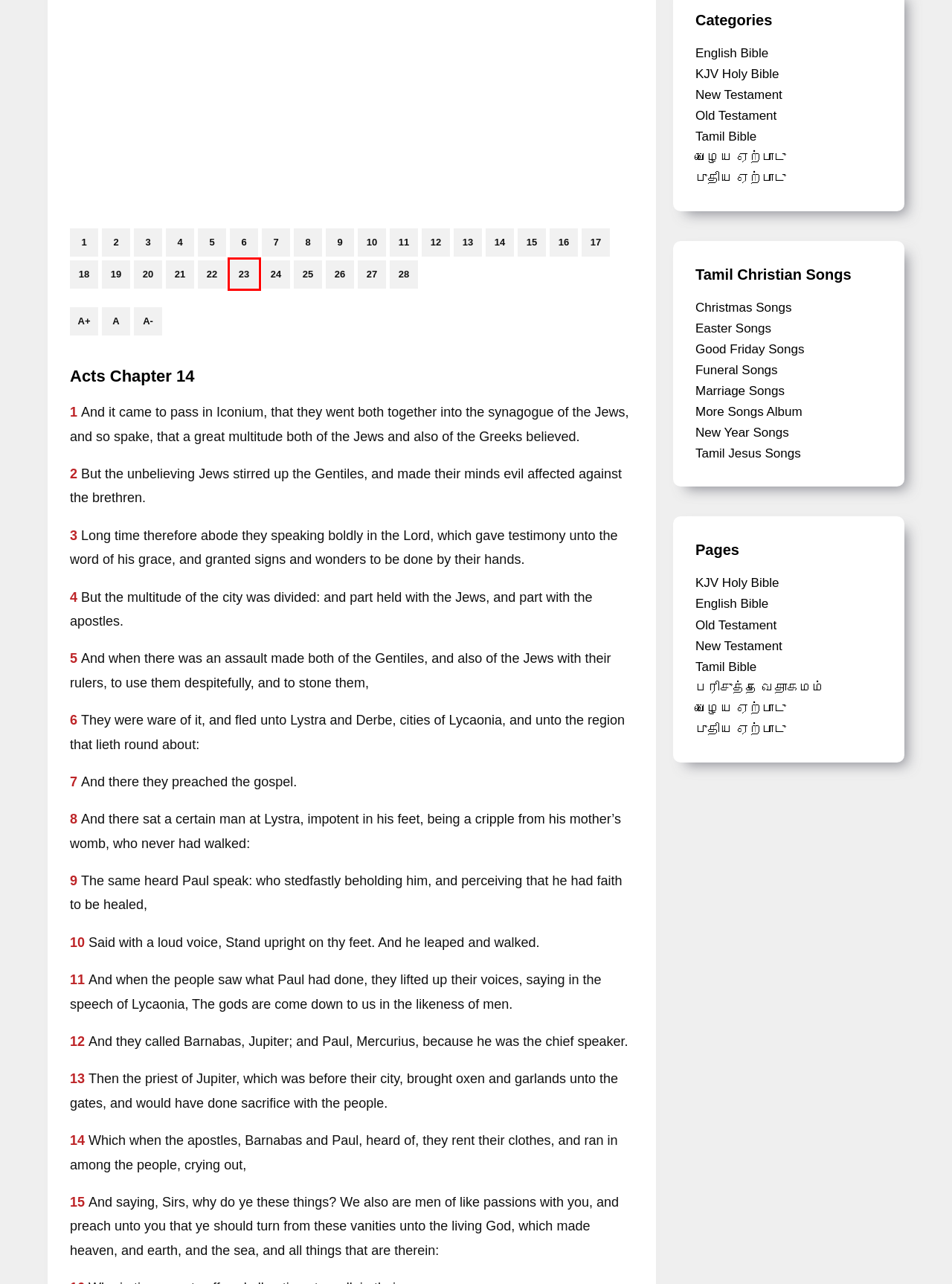You are given a screenshot depicting a webpage with a red bounding box around a UI element. Select the description that best corresponds to the new webpage after clicking the selected element. Here are the choices:
A. Acts Chapter 26 - King James Version - Online Bible Reading
B. Acts Chapter 23 - King James Version - Online Bible Reading
C. Acts Chapter 25 - King James Version - Online Bible Reading
D. Christian New Year Songs - புது வருட பாடல்கள் | CST
E. புதிய ஏற்பாடு - Free Holy New Testament 2 - Online Bible Reading
F. New Testament - English Bible - TBR - Online Bible Reading
G. Tamil Bible - Online Bible Reading
H. Acts Chapter 13 - King James Version - Online Bible Reading

B